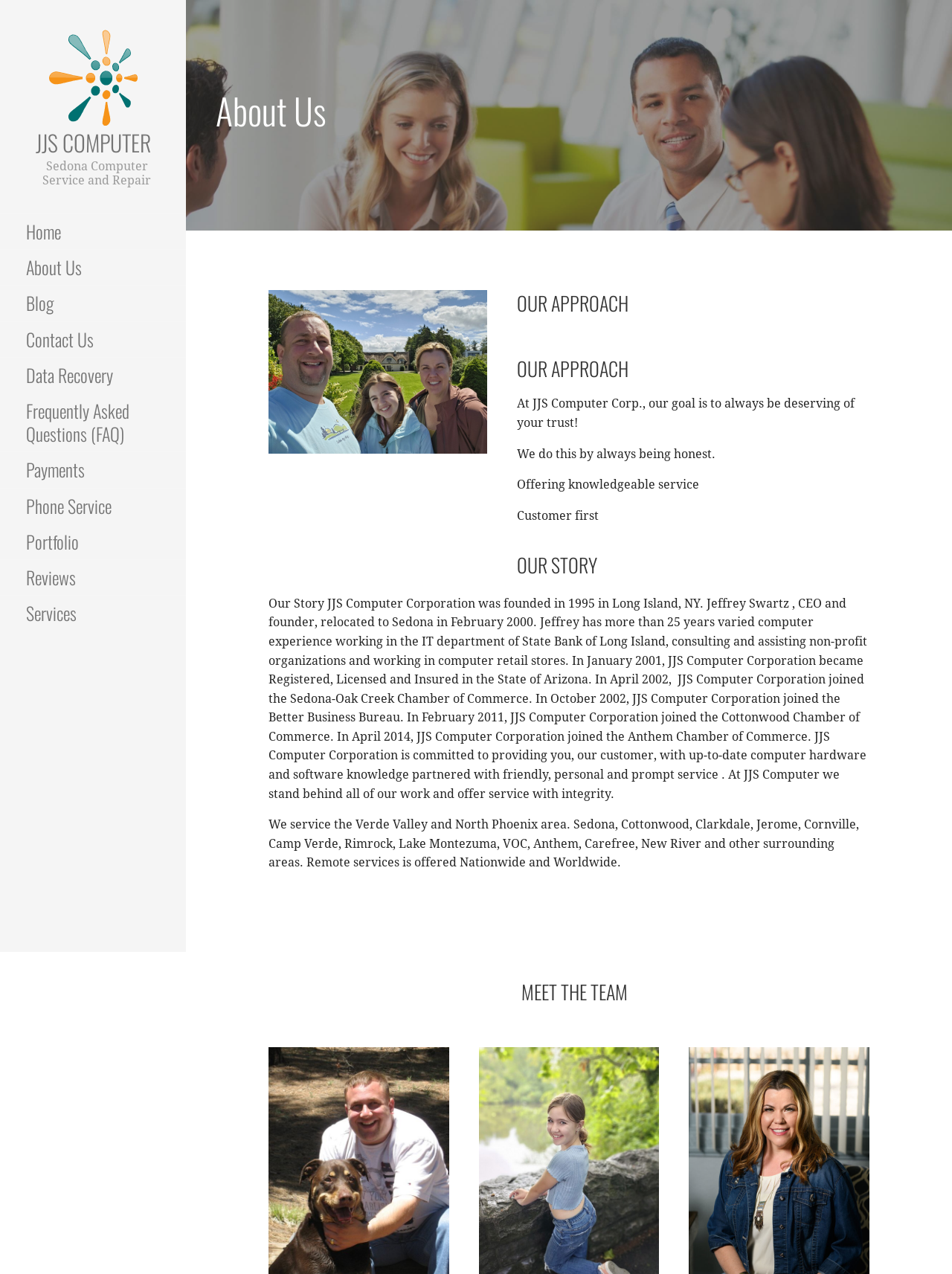Based on the element description "Home", predict the bounding box coordinates of the UI element.

[0.0, 0.168, 0.195, 0.196]